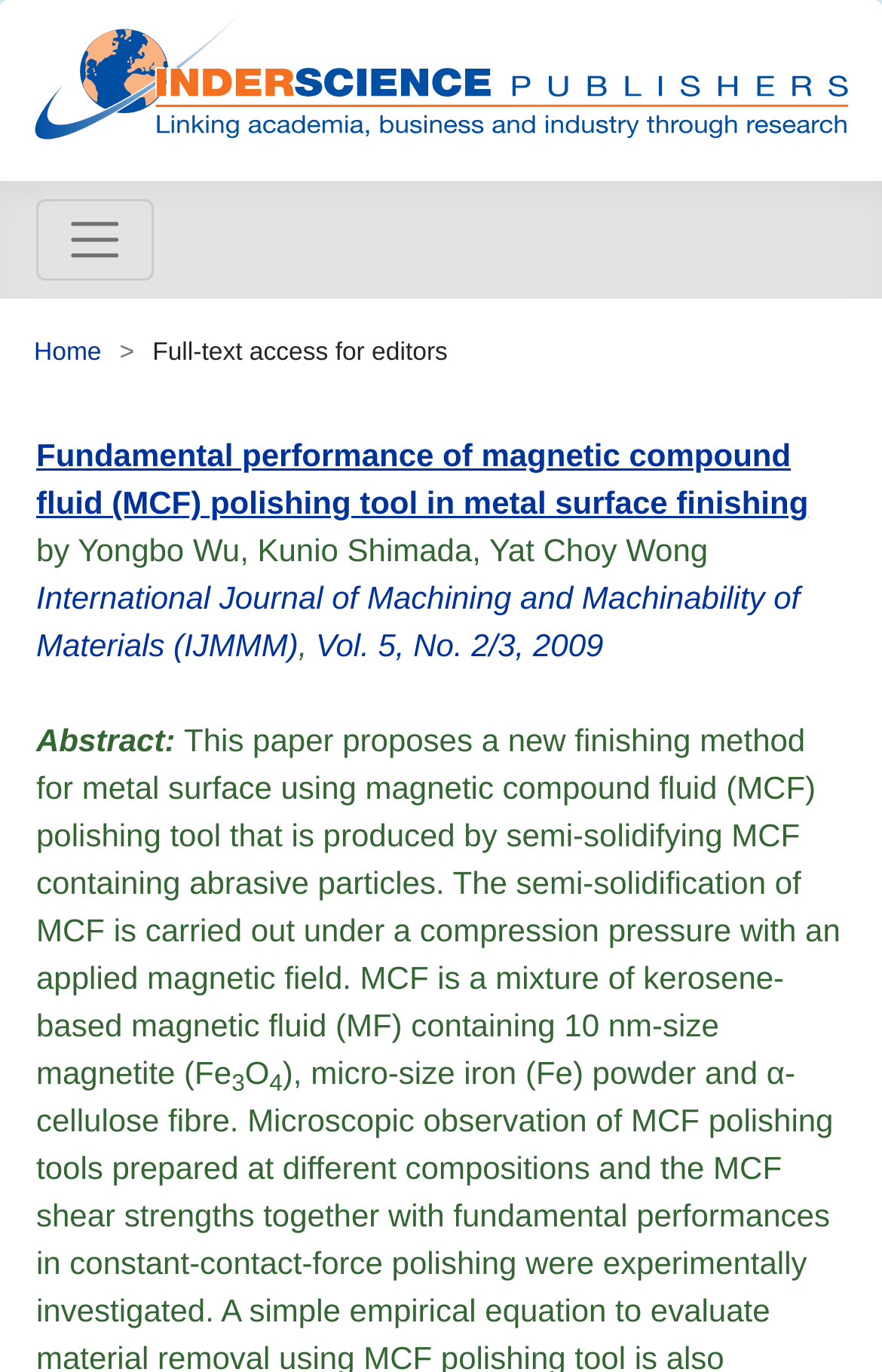Who are the authors of the research paper?
We need a detailed and meticulous answer to the question.

The authors of the research paper can be found below the title of the paper, where it is written 'by Yongbo Wu, Kunio Shimada, Yat Choy Wong'.